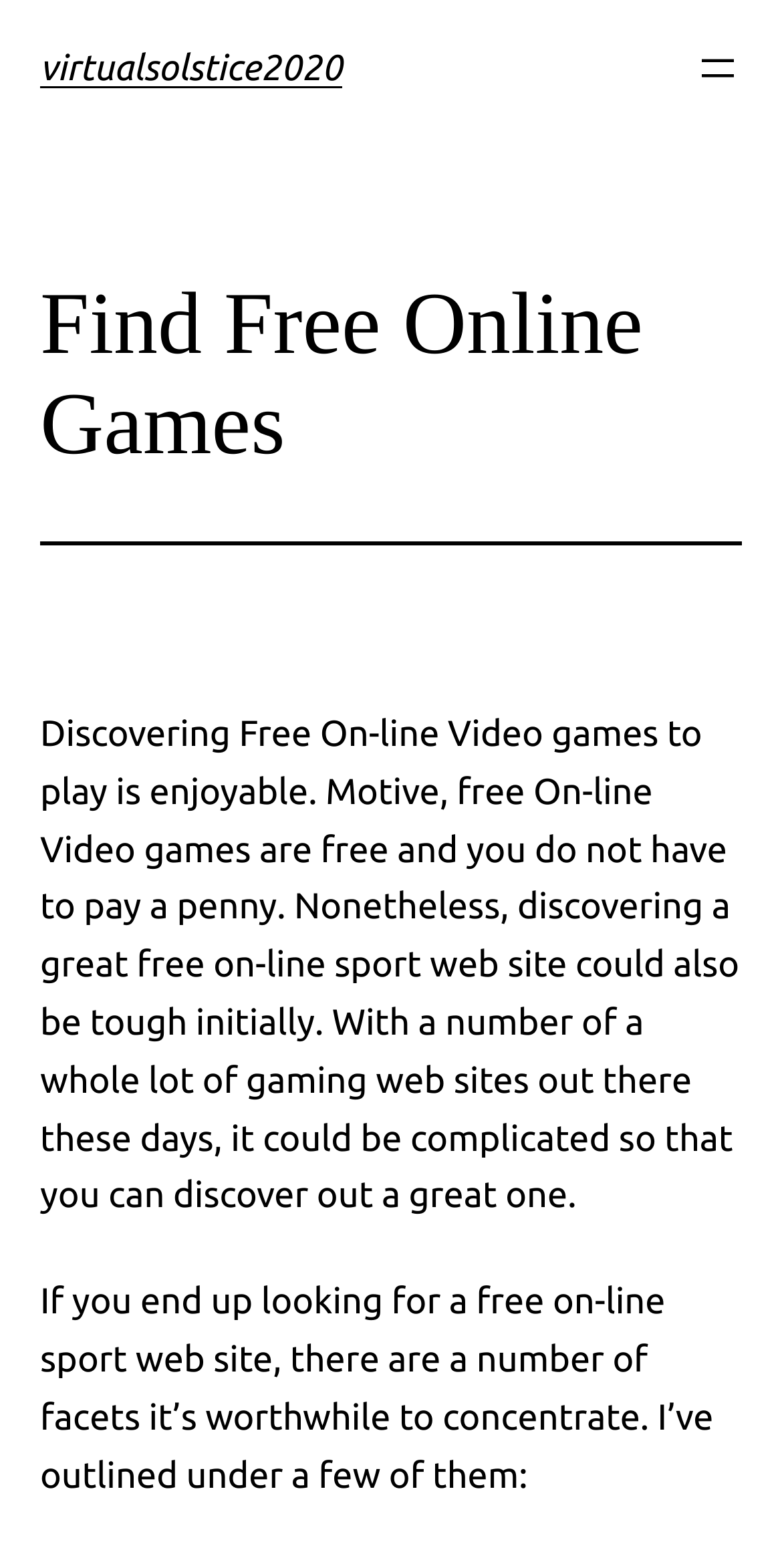What is the benefit of free online games?
Kindly answer the question with as much detail as you can.

According to the webpage, one of the benefits of free online games is that they are free, and users do not have to pay a penny to play them.